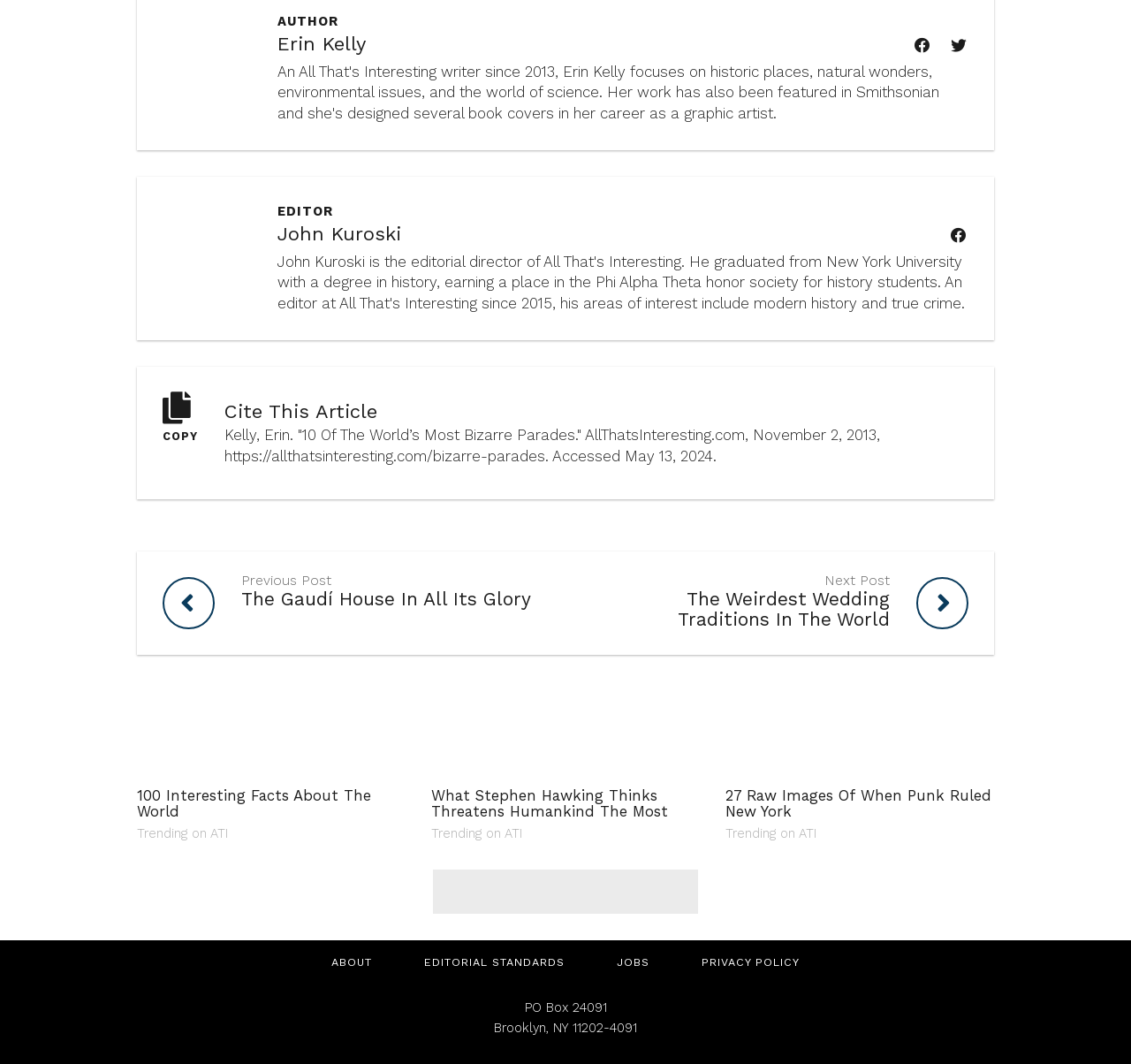What is the address of the company?
Please respond to the question with as much detail as possible.

The address of the company is PO Box 24091, Brooklyn, NY 11202-4091, which can be found at the bottom of the webpage.